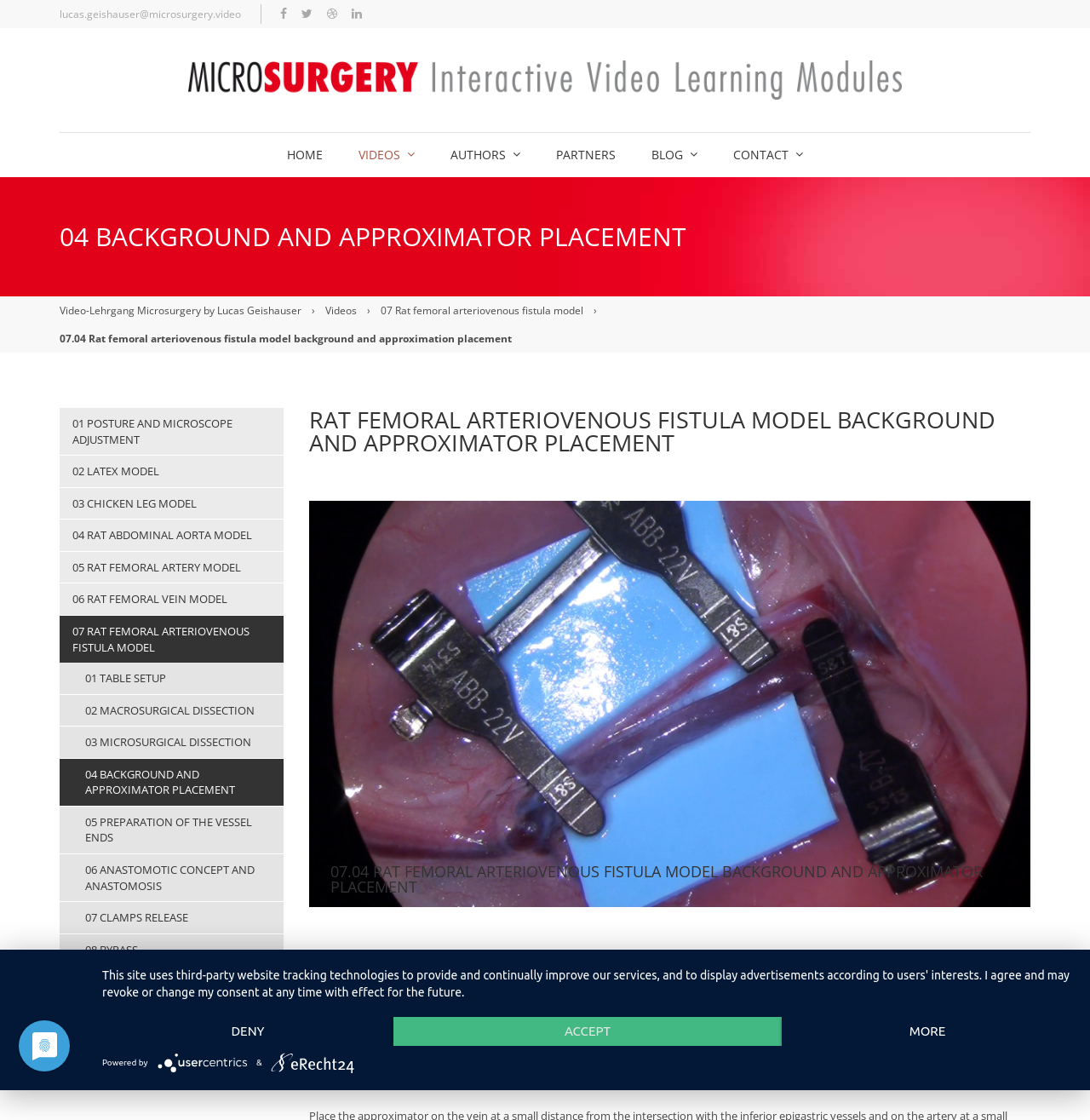Please provide the bounding box coordinates for the UI element as described: "Blog". The coordinates must be four floats between 0 and 1, represented as [left, top, right, bottom].

[0.598, 0.119, 0.64, 0.158]